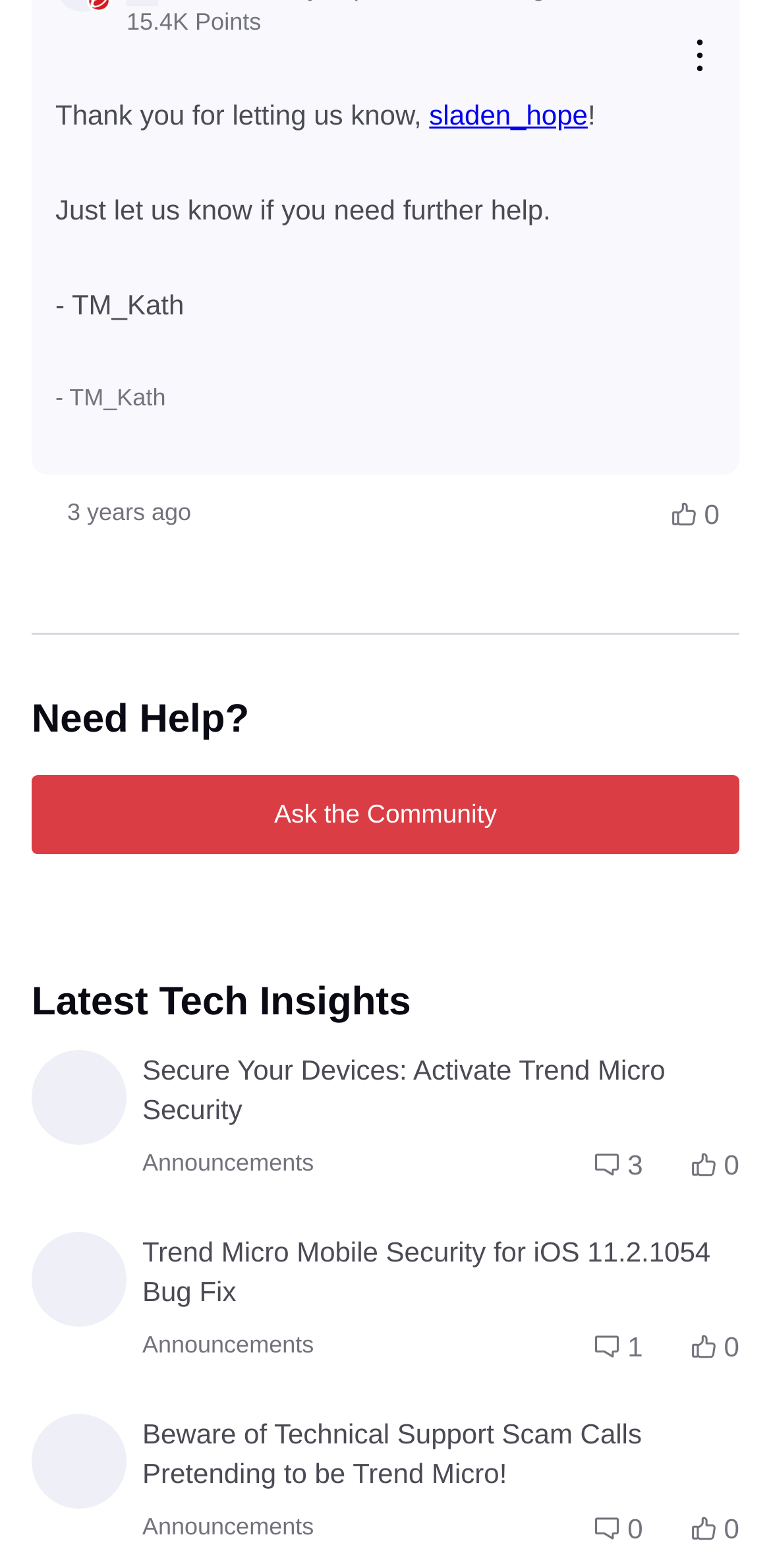How many comments are there on the first post?
Answer the question based on the image using a single word or a brief phrase.

3 Comments